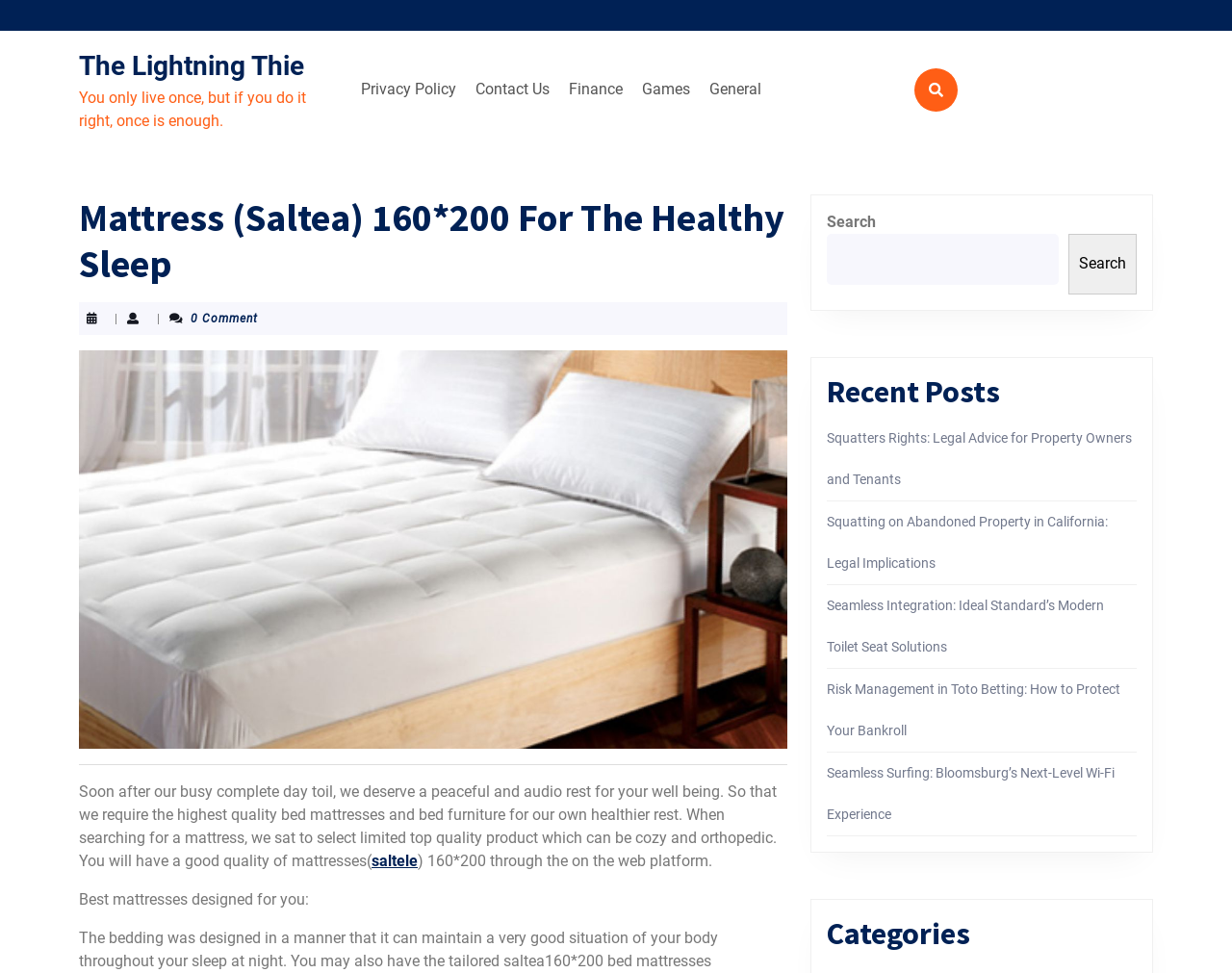Provide the text content of the webpage's main heading.

Mattress (Saltea) 160*200 For The Healthy Sleep